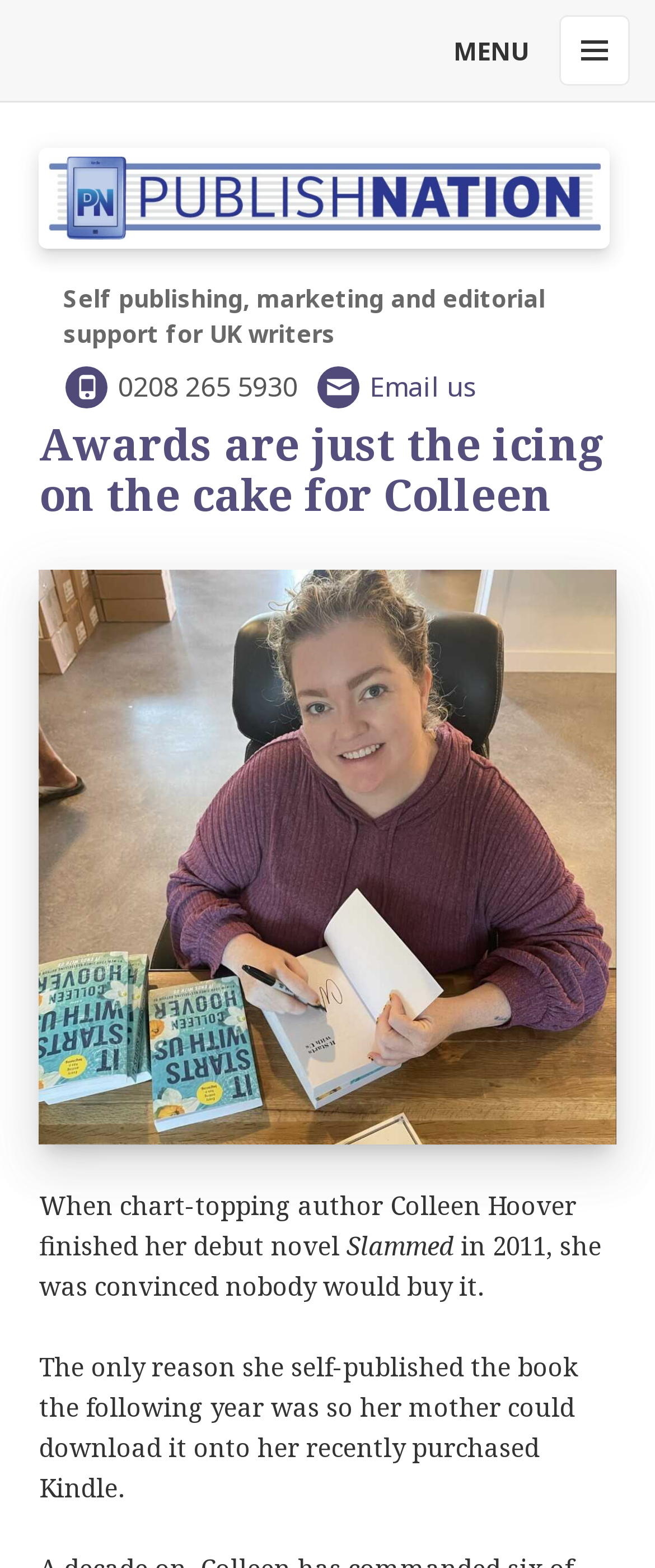Please study the image and answer the question comprehensively:
What is the purpose of self-publishing the book?

The purpose of self-publishing the book is mentioned in the text 'The only reason she self-published the book the following year was so her mother could download it onto her recently purchased Kindle.' which is located in the middle of the webpage.